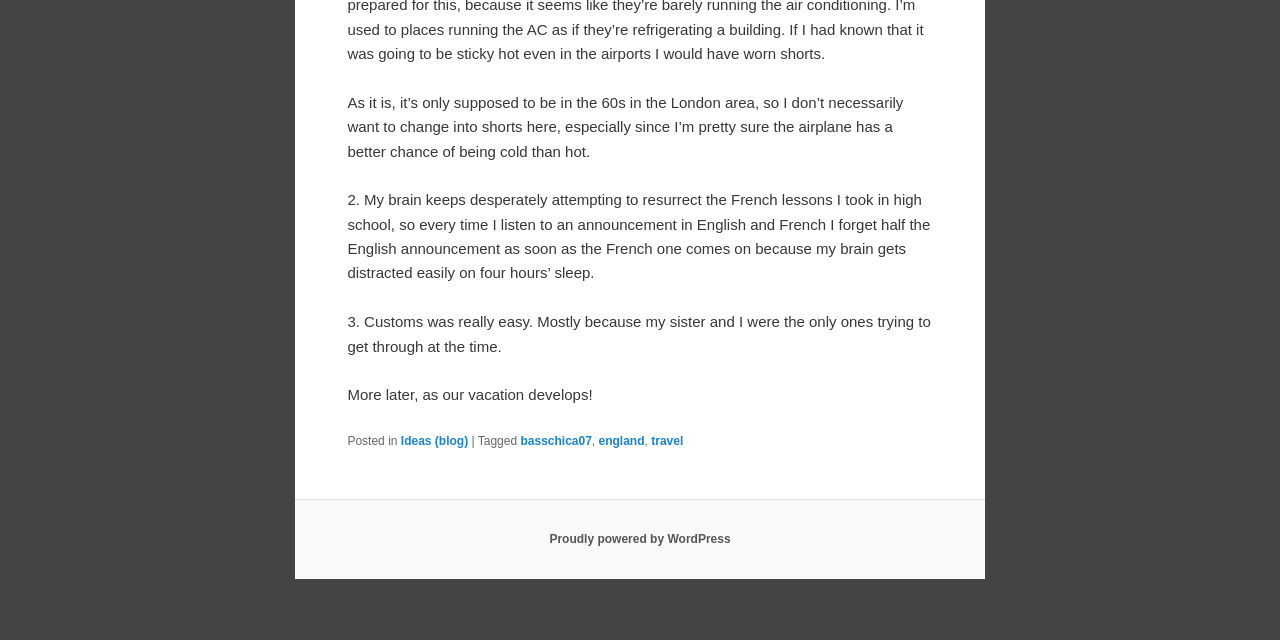Find the bounding box of the UI element described as follows: "england".

[0.468, 0.678, 0.504, 0.7]